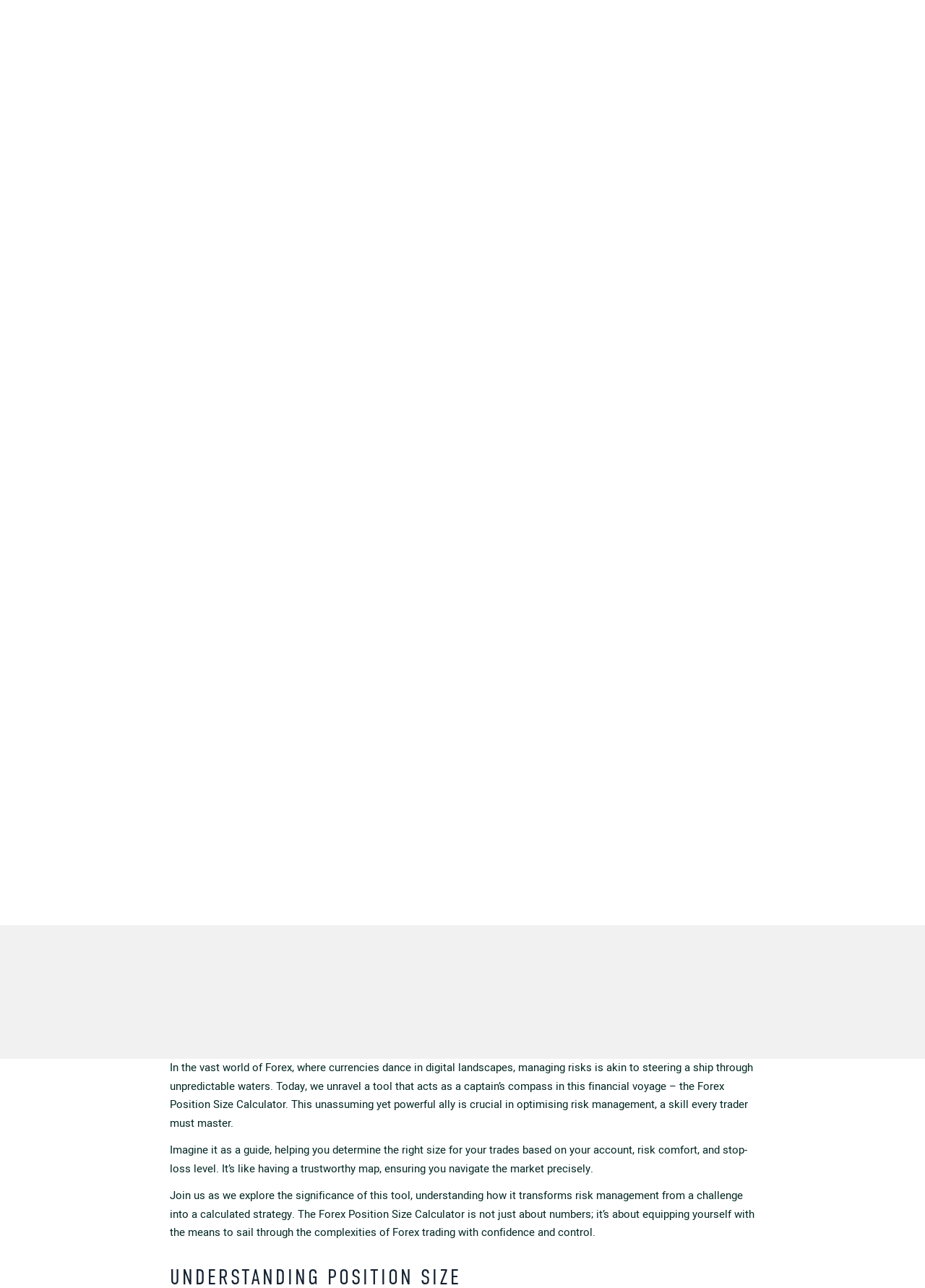Please determine the bounding box coordinates for the element that should be clicked to follow these instructions: "Click on the 'DASHBOARD' link".

[0.754, 0.018, 0.829, 0.041]